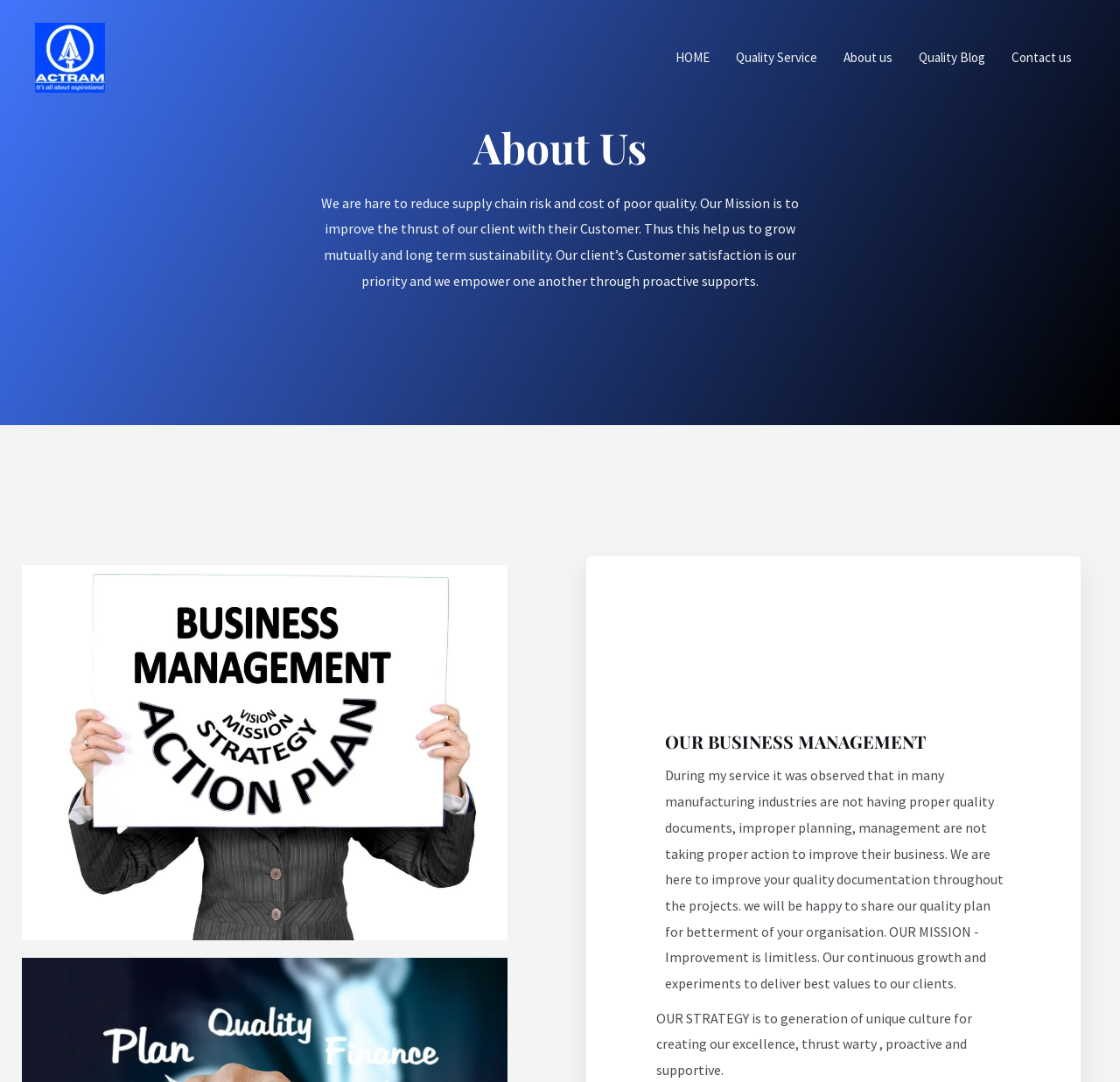What is the company's mission?
Answer the question with a detailed explanation, including all necessary information.

According to the webpage, the company's mission is to improve the trust of their clients with their customers, which helps in mutual growth and long-term sustainability.